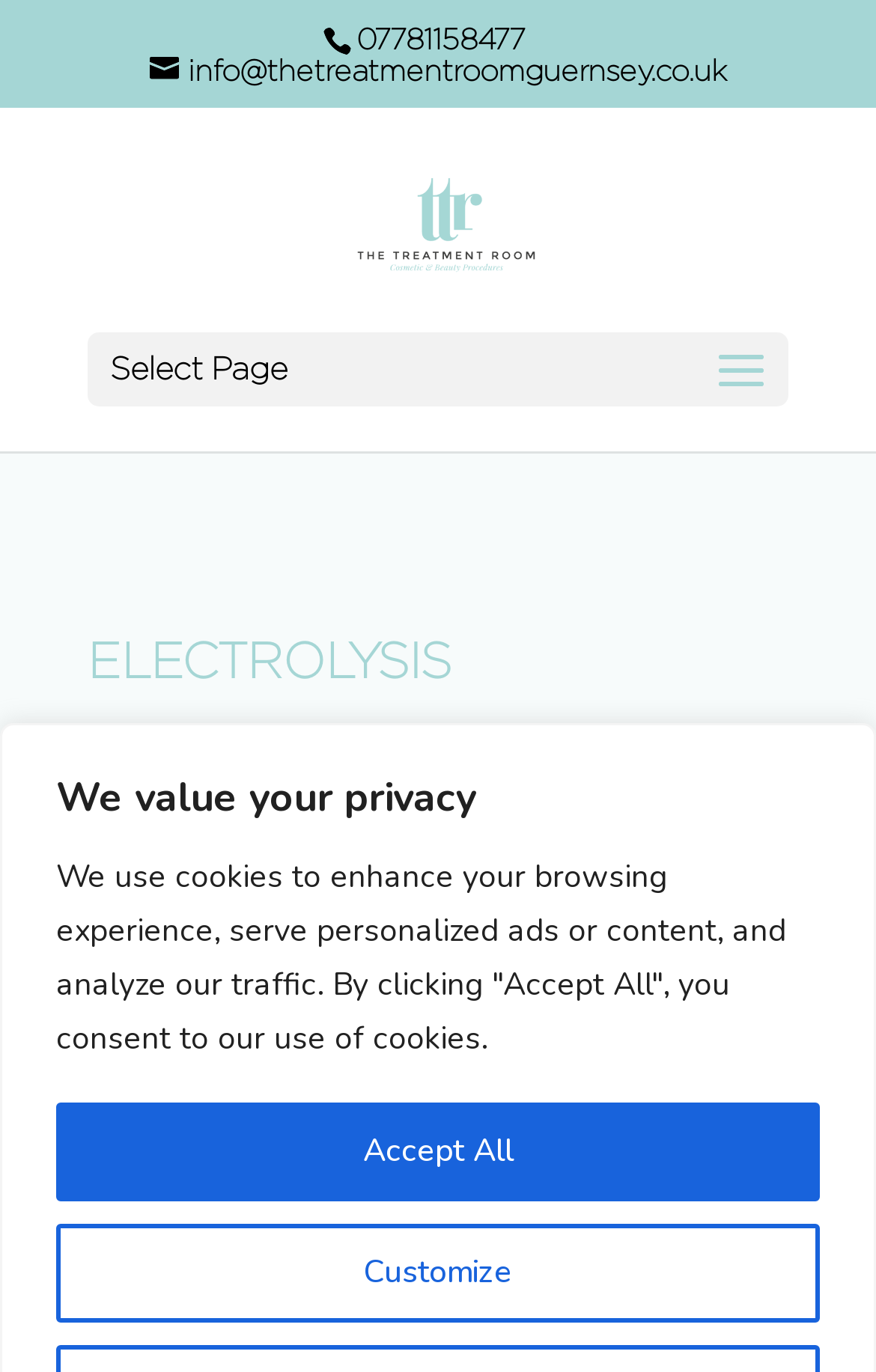Describe all visible elements and their arrangement on the webpage.

The webpage is about Electrolysis, a permanent method of hair removal, and is part of "The Treatment Room" website. At the top left corner, there is a phone number "07781158477" and an email address "info@thetreatmentroomguernsey.co.uk" in the form of a link. Next to the email address, there is a link to "The Treatment Room" with an accompanying image of the same name.

Below these elements, there is a dropdown menu labeled "Select Page". Further down, the main content of the webpage begins with a heading "ELECTROLYSIS" in a prominent font size. Underneath the heading, there is a paragraph explaining how Electrolysis hair removal works, followed by a longer text that describes the benefits and features of Electrolysis, including its ability to target hairs on the face and other areas, and its suitability for all skin and hair types.

At the top right corner, there is a notification about cookies, with two buttons "Customize" and "Accept All" below it. Above the notification, there is a short statement "We value your privacy".